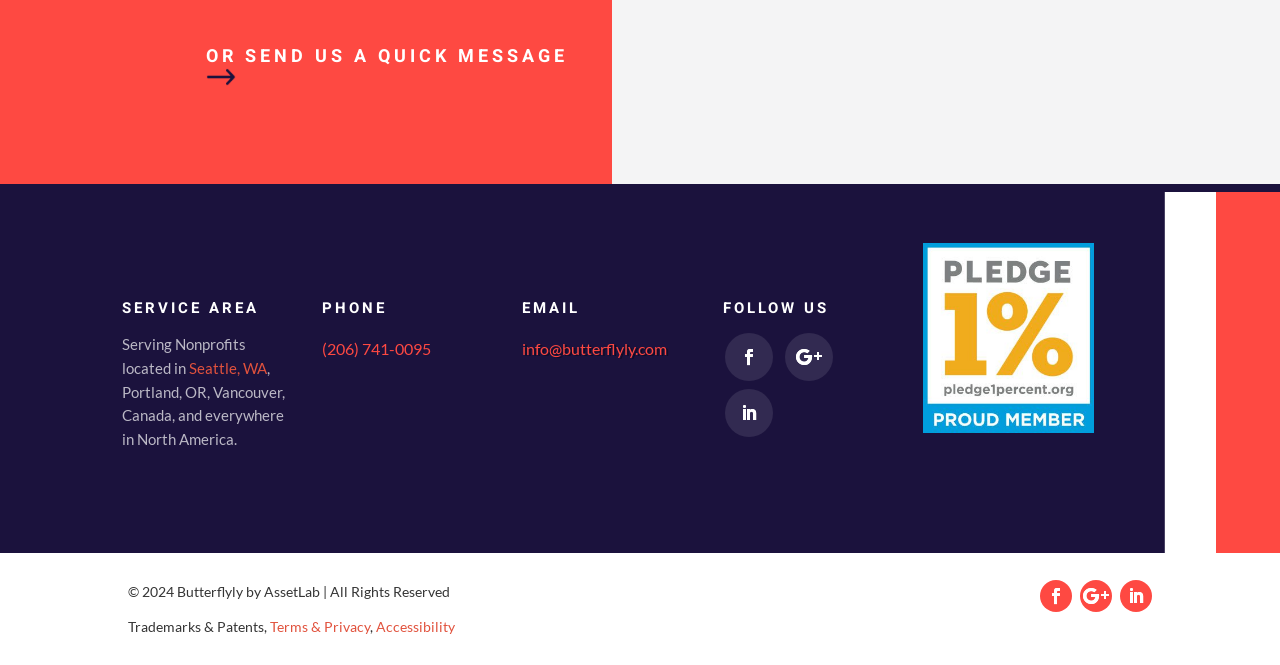How many social media platforms does Butterflyly have?
Give a one-word or short-phrase answer derived from the screenshot.

3